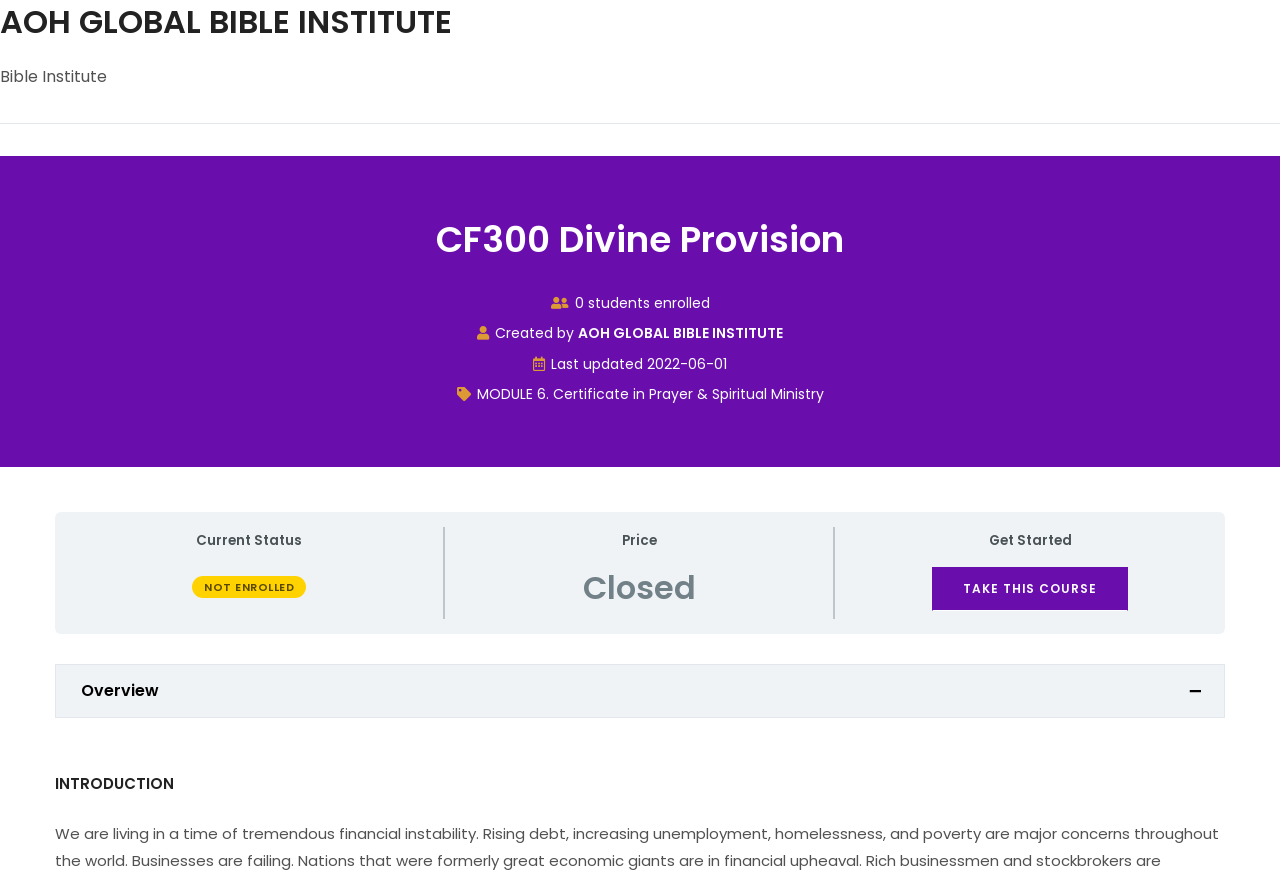What is the name of the Bible Institute? Based on the image, give a response in one word or a short phrase.

AOH GLOBAL BIBLE INSTITUTE